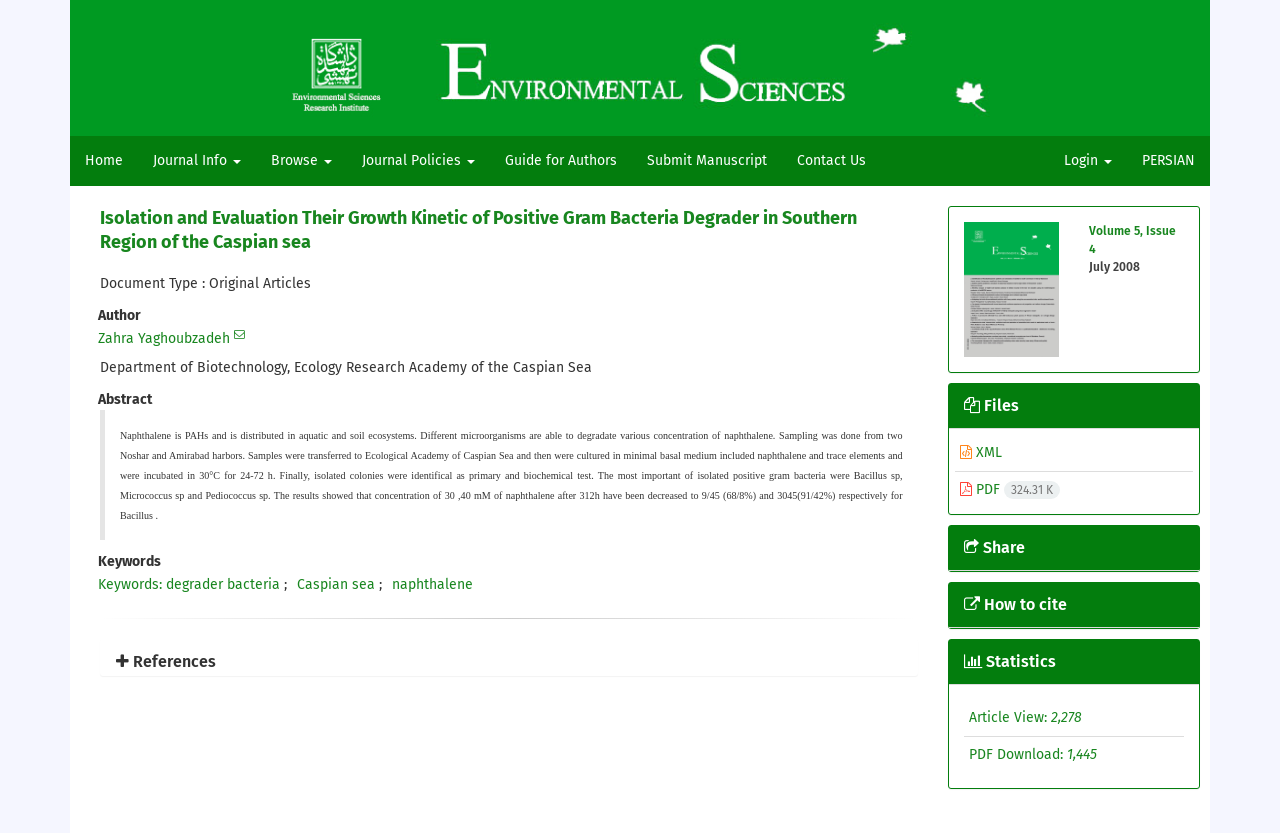Provide the bounding box coordinates of the HTML element this sentence describes: "Journal Policies".

[0.271, 0.164, 0.383, 0.224]